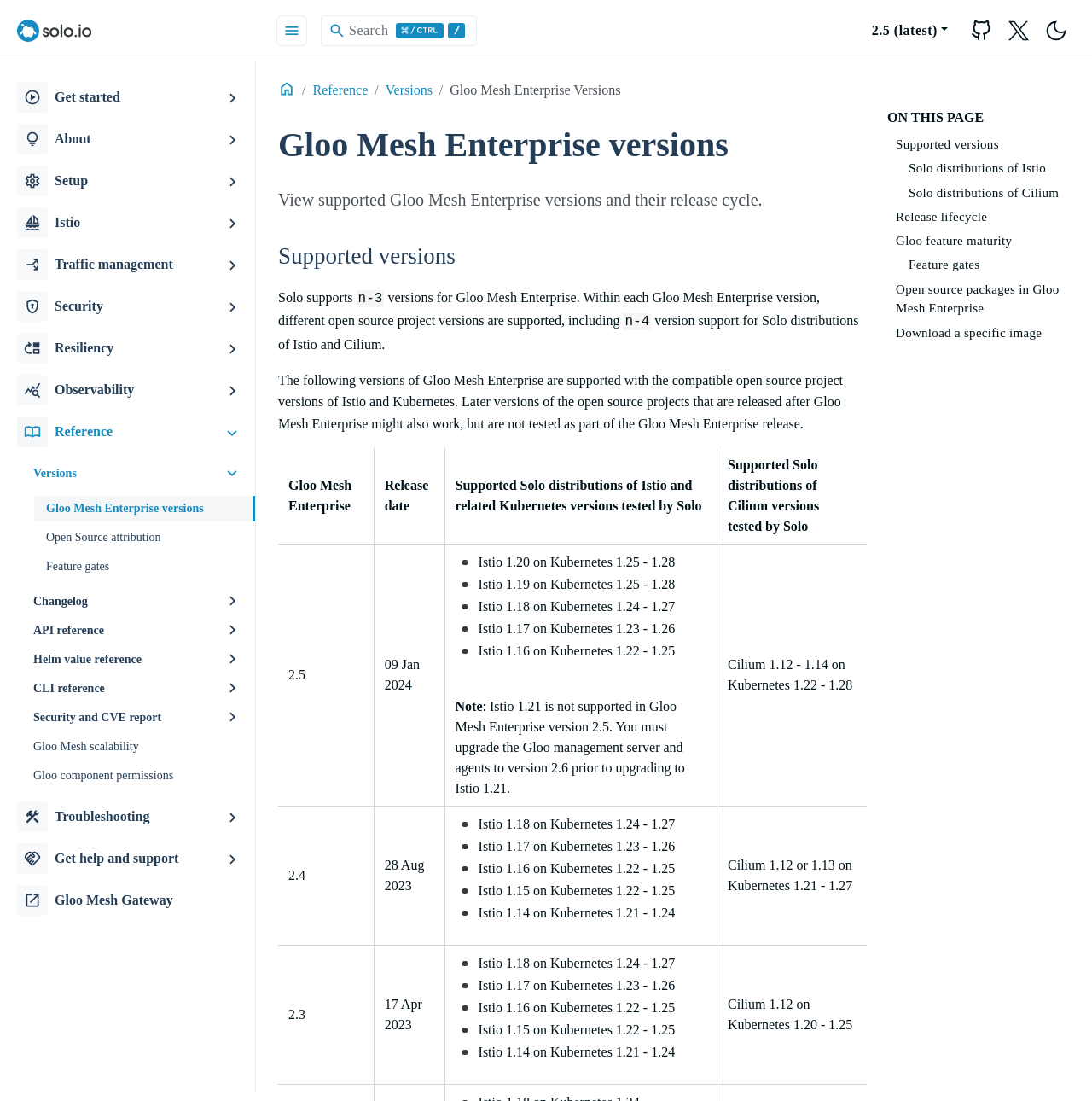Please find the bounding box coordinates of the element's region to be clicked to carry out this instruction: "Toggle the user interface mode".

[0.953, 0.014, 0.981, 0.041]